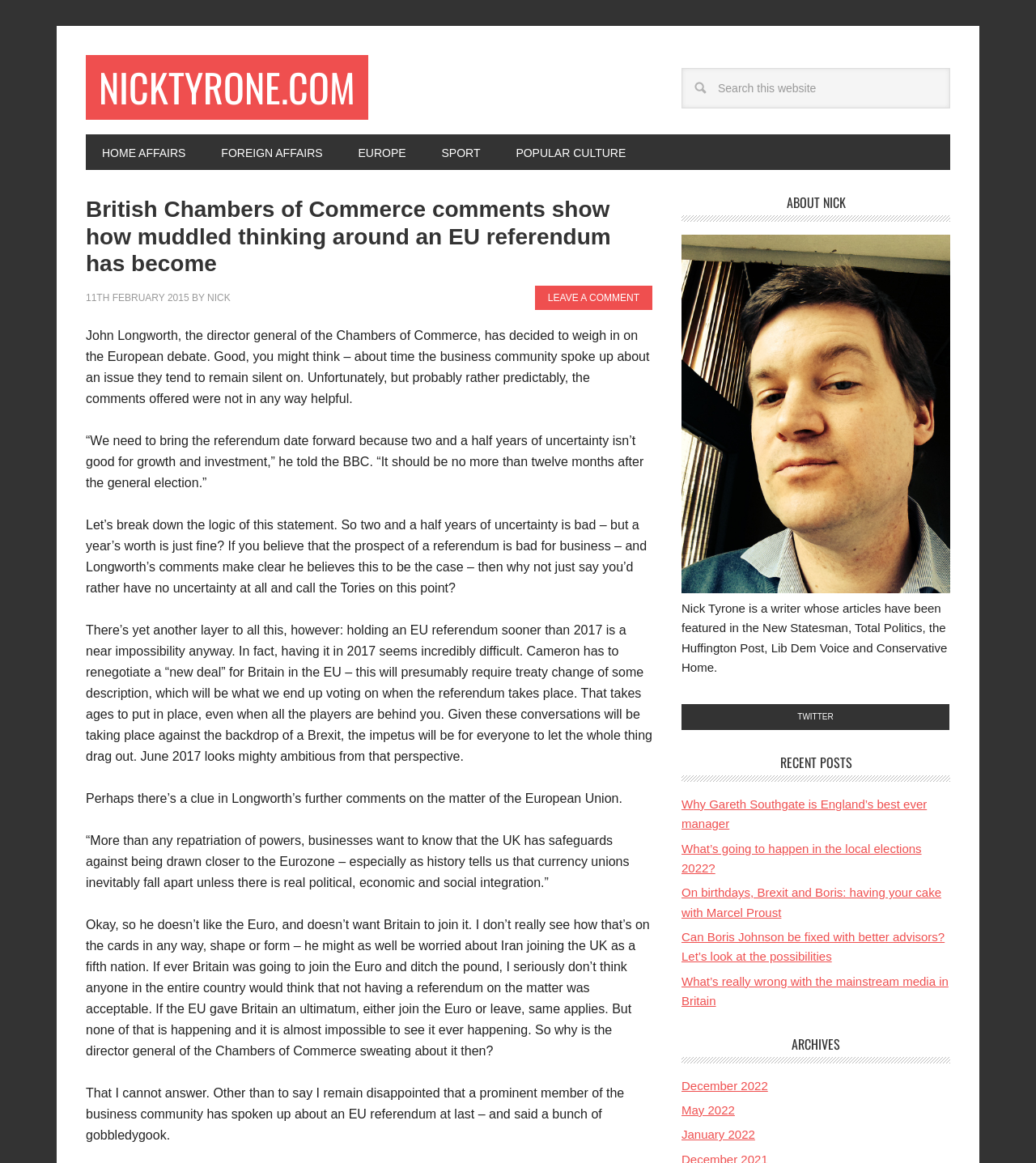Find the UI element described as: "Leave a Comment" and predict its bounding box coordinates. Ensure the coordinates are four float numbers between 0 and 1, [left, top, right, bottom].

[0.516, 0.245, 0.63, 0.266]